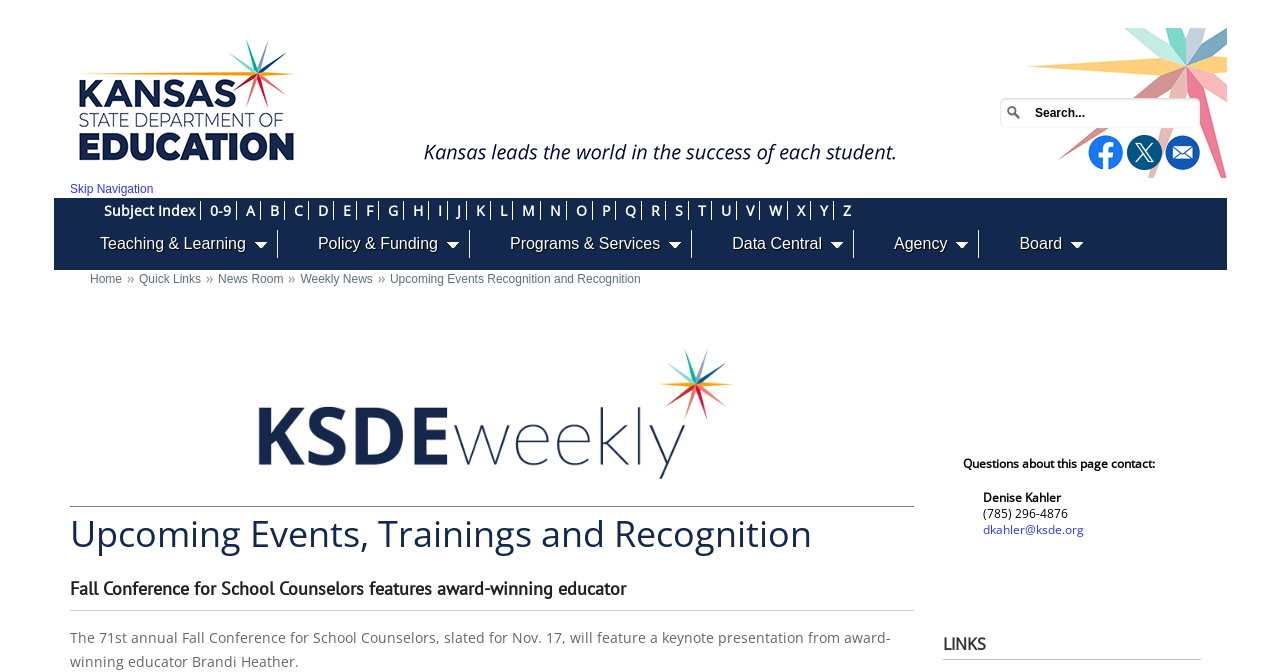Identify the main title of the webpage and generate its text content.

Upcoming Events, Trainings and Recognition